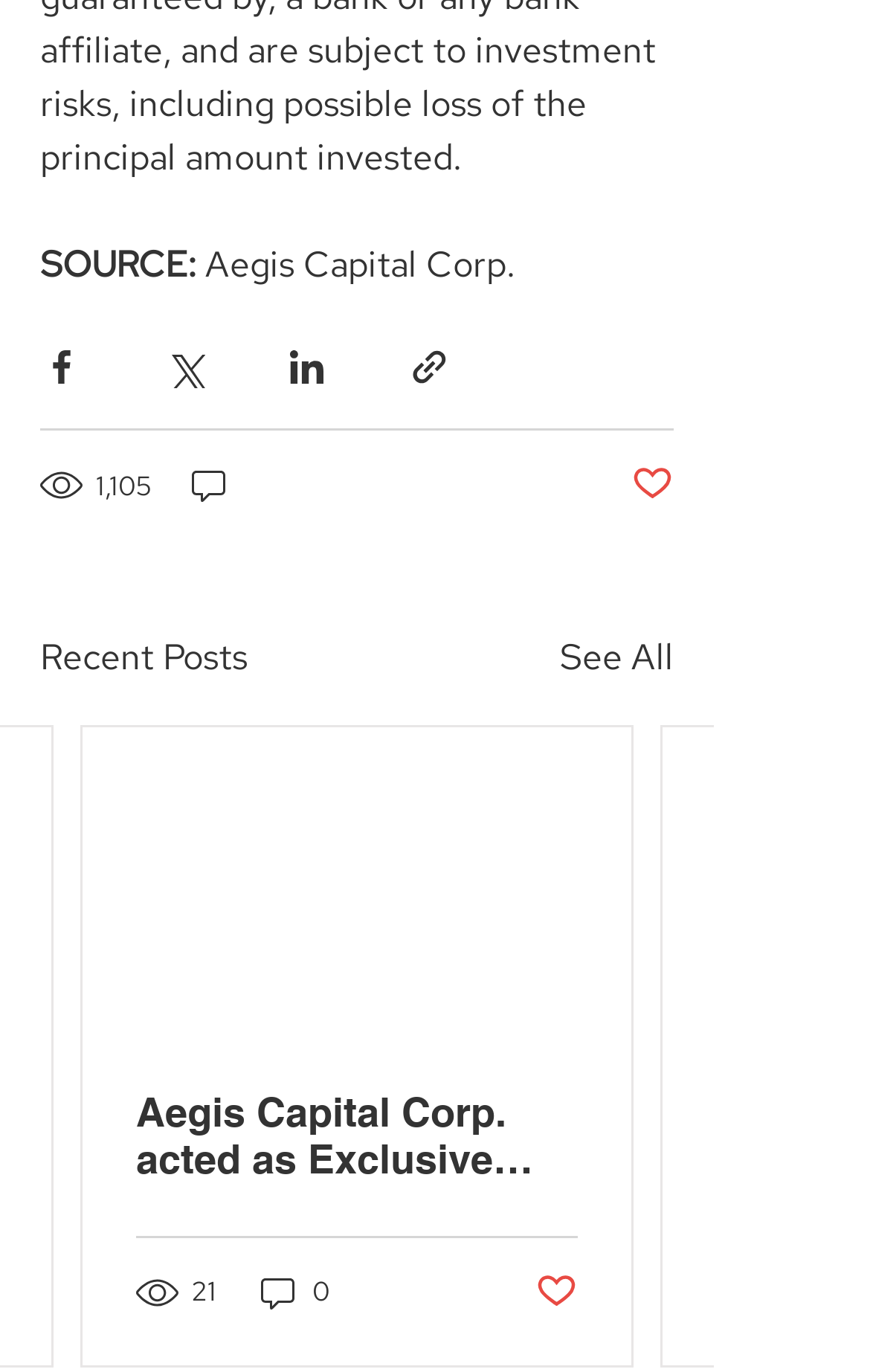Please locate the bounding box coordinates of the element's region that needs to be clicked to follow the instruction: "Read the article". The bounding box coordinates should be provided as four float numbers between 0 and 1, i.e., [left, top, right, bottom].

[0.095, 0.53, 0.726, 0.755]